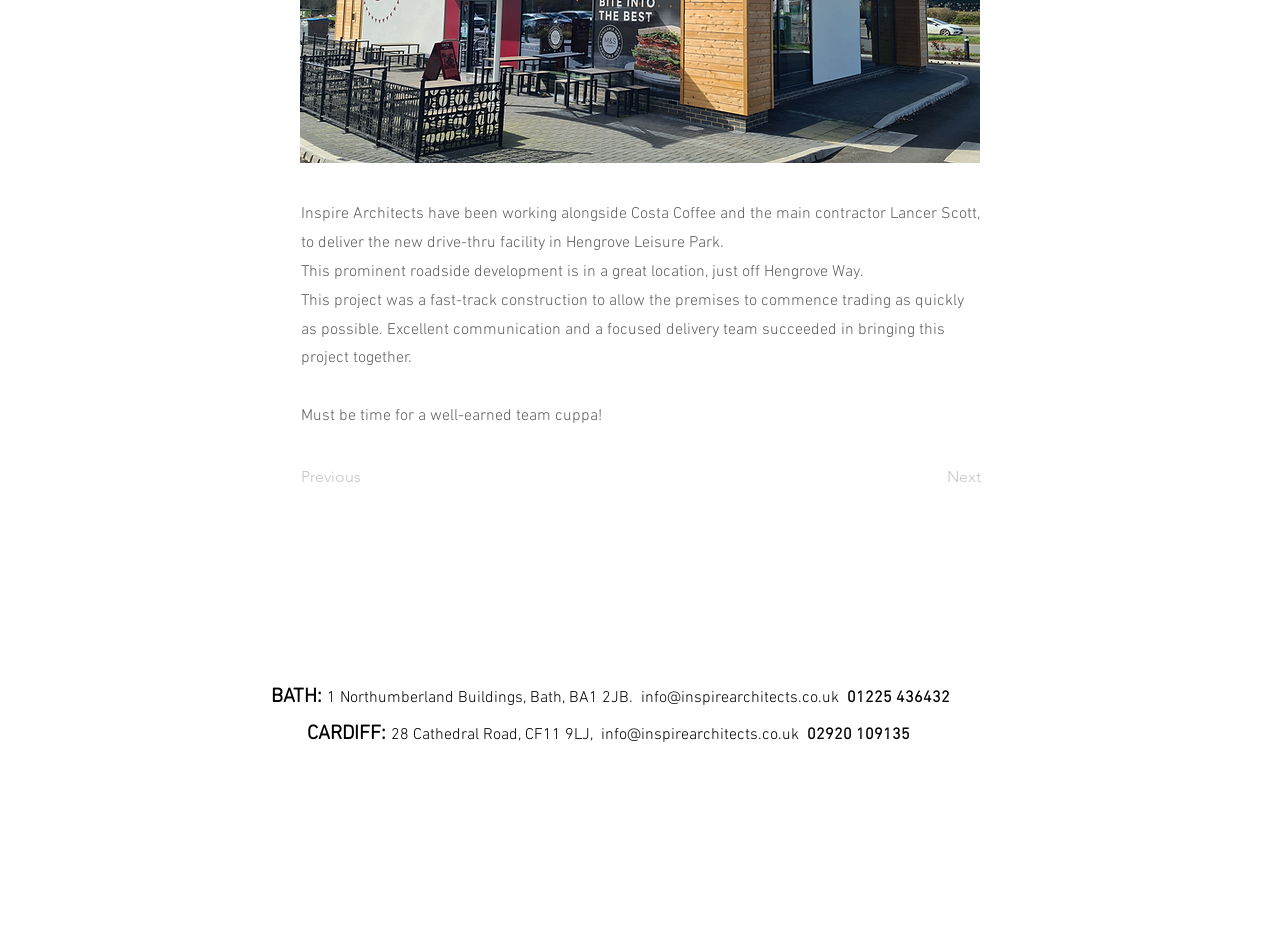Locate the bounding box of the UI element based on this description: "CARDIFF:". Provide four float numbers between 0 and 1 as [left, top, right, bottom].

[0.24, 0.767, 0.305, 0.793]